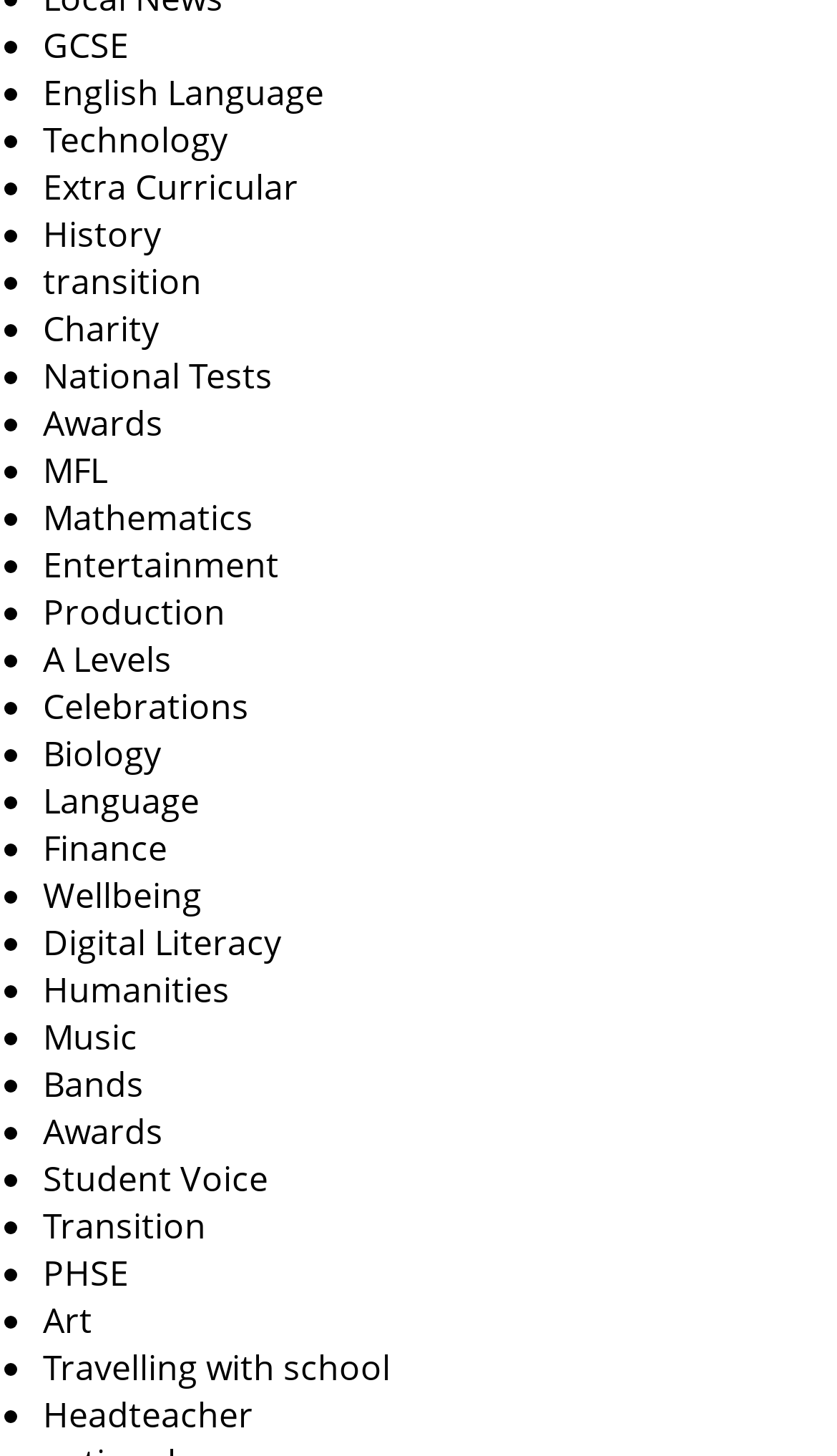Answer the question with a brief word or phrase:
How many links are there in the list?

29